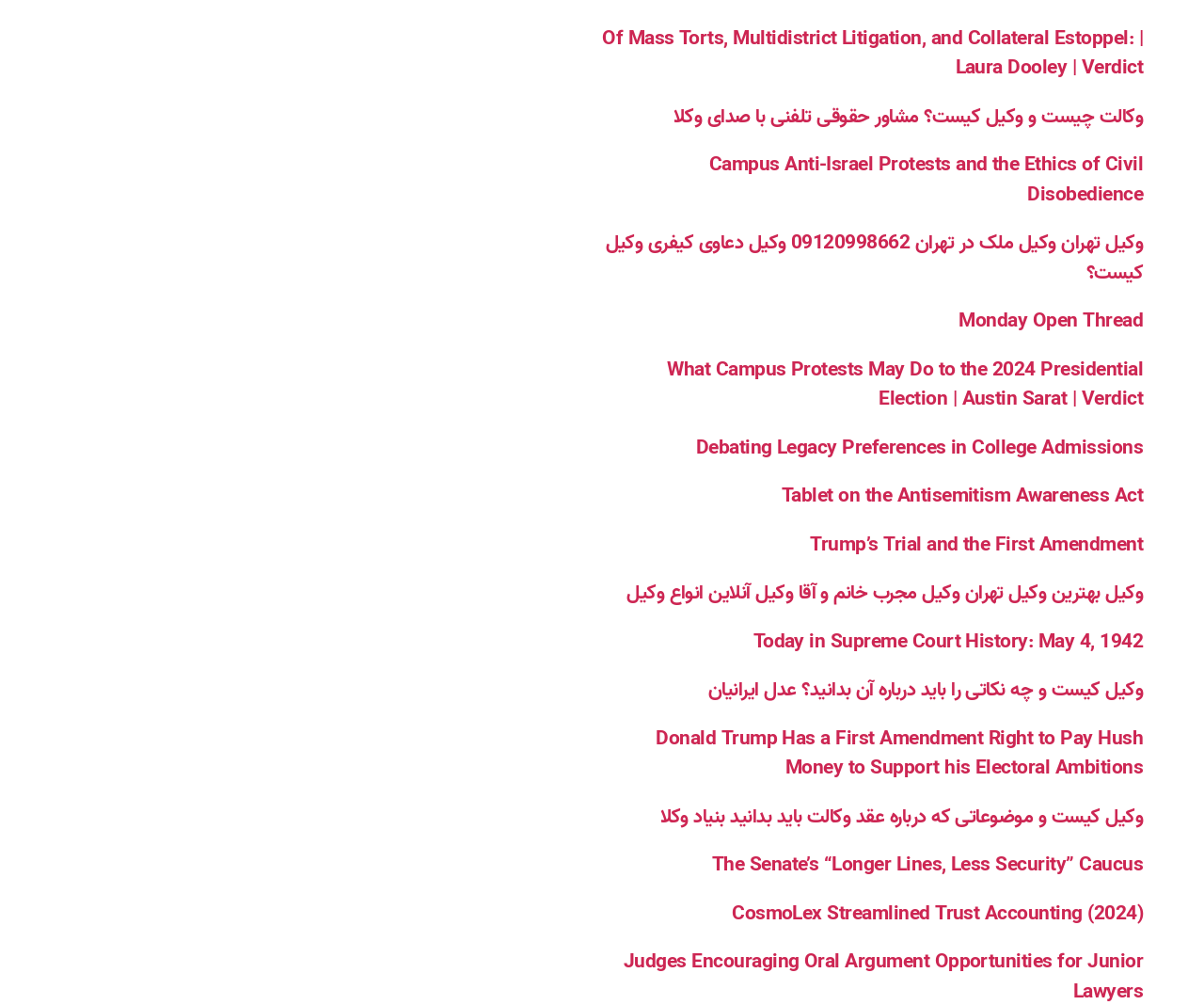Using the webpage screenshot, find the UI element described by CosmoLex Streamlined Trust Accounting (2024). Provide the bounding box coordinates in the format (top-left x, top-left y, bottom-right x, bottom-right y), ensuring all values are floating point numbers between 0 and 1.

[0.608, 0.893, 0.949, 0.925]